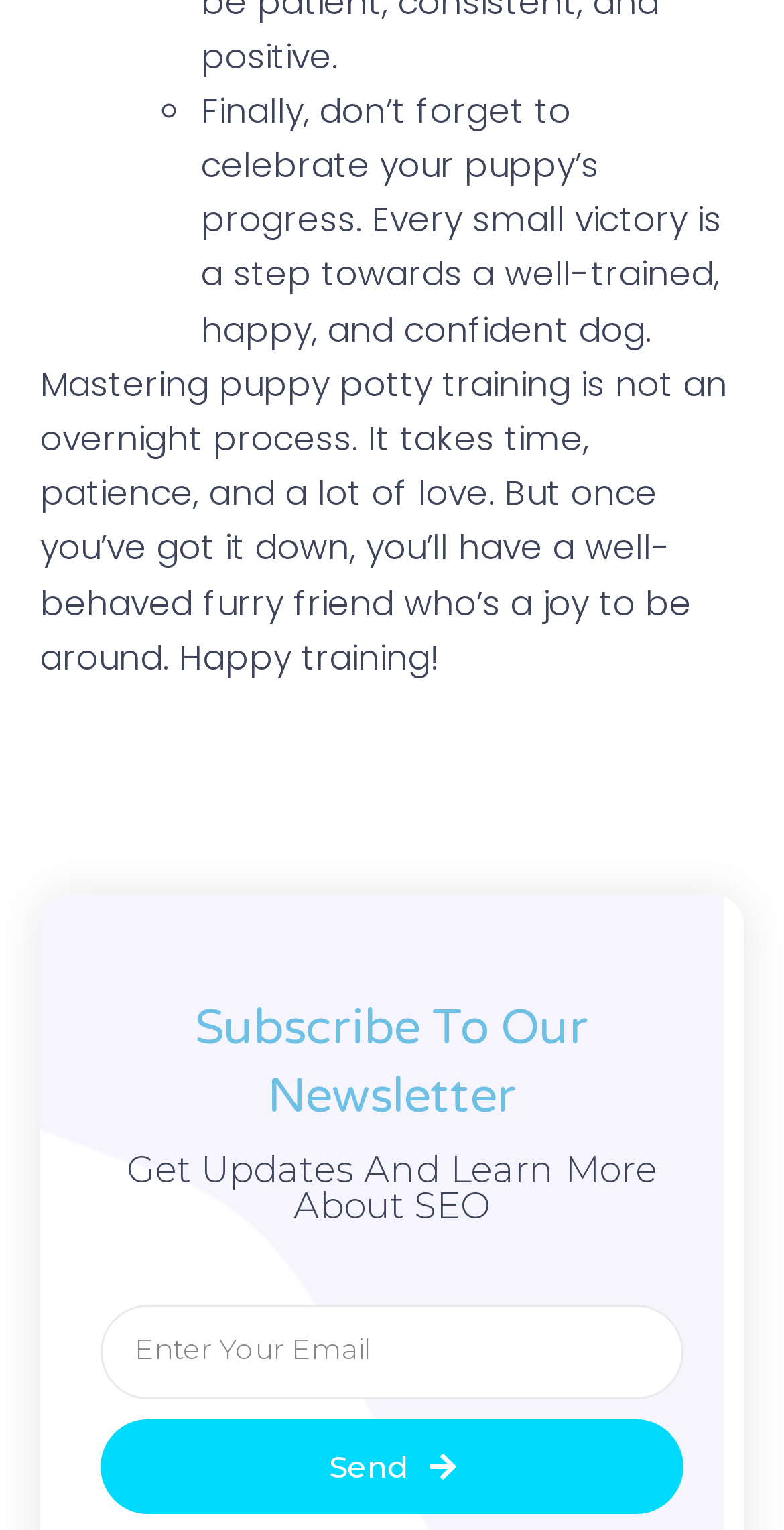What is the main topic of the webpage?
Using the image, provide a detailed and thorough answer to the question.

The webpage appears to be discussing puppy potty training as the main topic, as indicated by the static text elements that provide advice and encouragement on the topic.